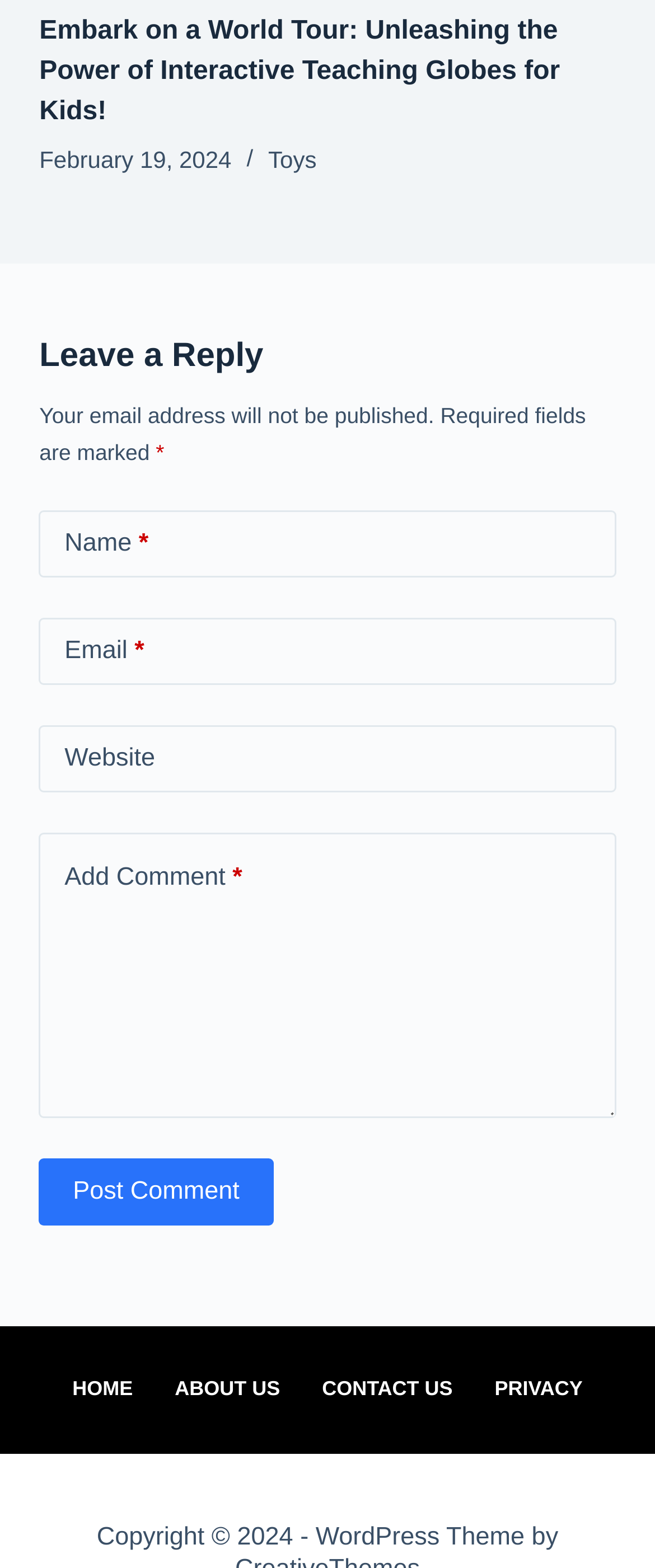Refer to the image and answer the question with as much detail as possible: What is the label of the third textbox in the comment form?

The third textbox in the comment form can be identified by its location below the 'Email' textbox and above the 'Add Comment' textbox. The label of this textbox is 'Website'.